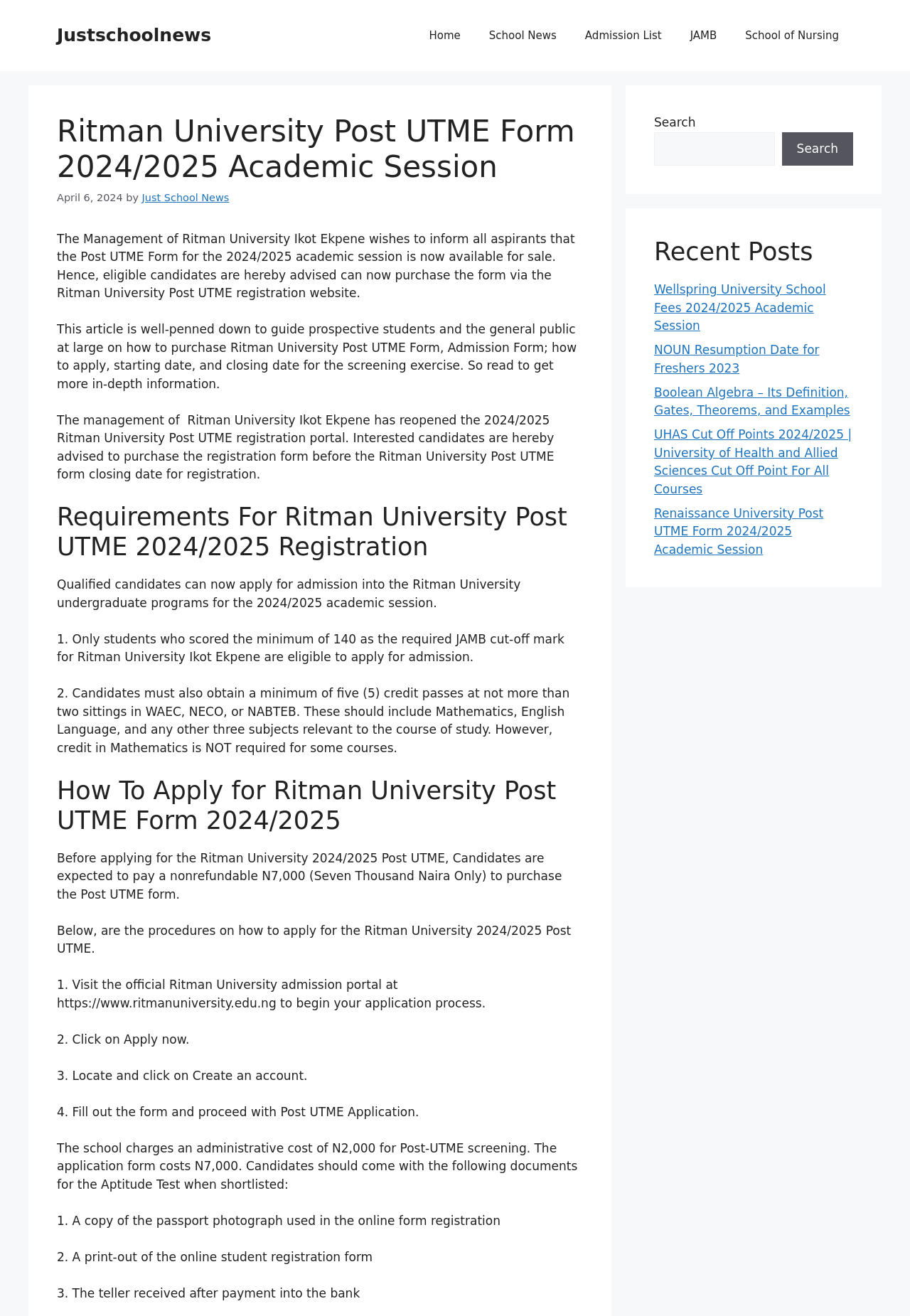What is the name of the university mentioned in the webpage?
Please use the image to provide a one-word or short phrase answer.

Ritman University